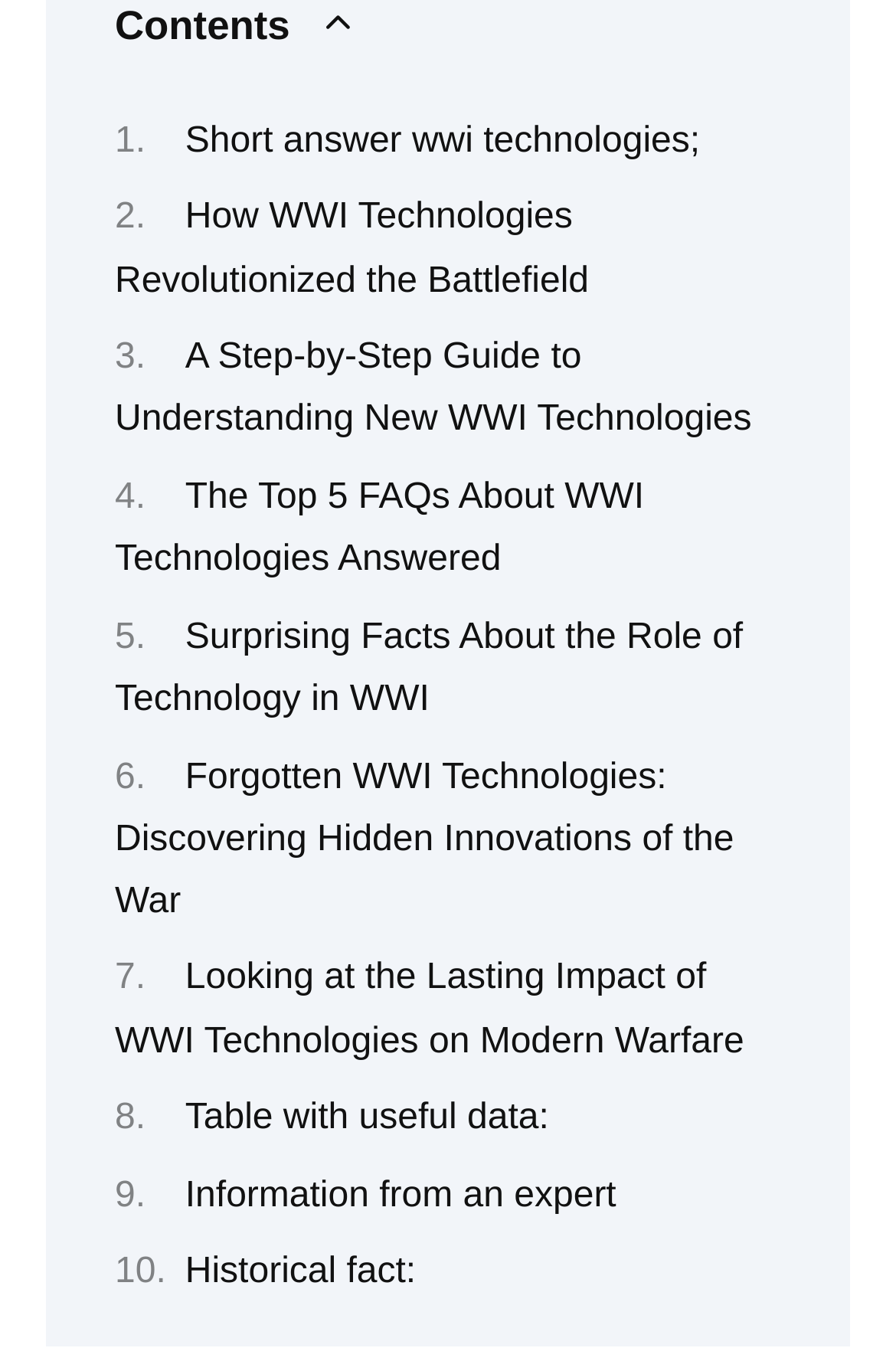Can you find the bounding box coordinates for the element that needs to be clicked to execute this instruction: "Read 'How WWI Technologies Revolutionized the Battlefield'"? The coordinates should be given as four float numbers between 0 and 1, i.e., [left, top, right, bottom].

[0.128, 0.146, 0.657, 0.221]